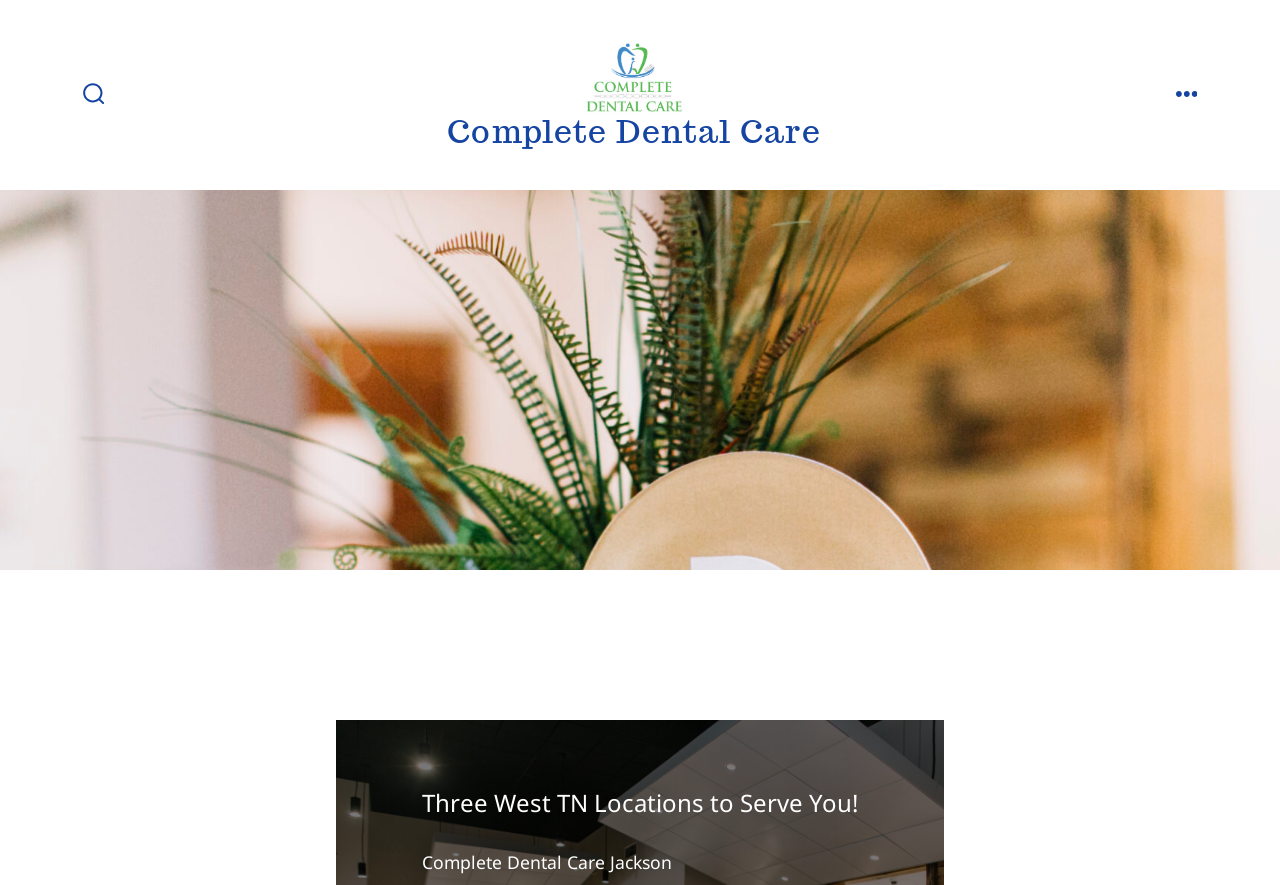Identify the bounding box coordinates for the UI element mentioned here: "Complete Dental Care". Provide the coordinates as four float values between 0 and 1, i.e., [left, top, right, bottom].

[0.35, 0.129, 0.641, 0.168]